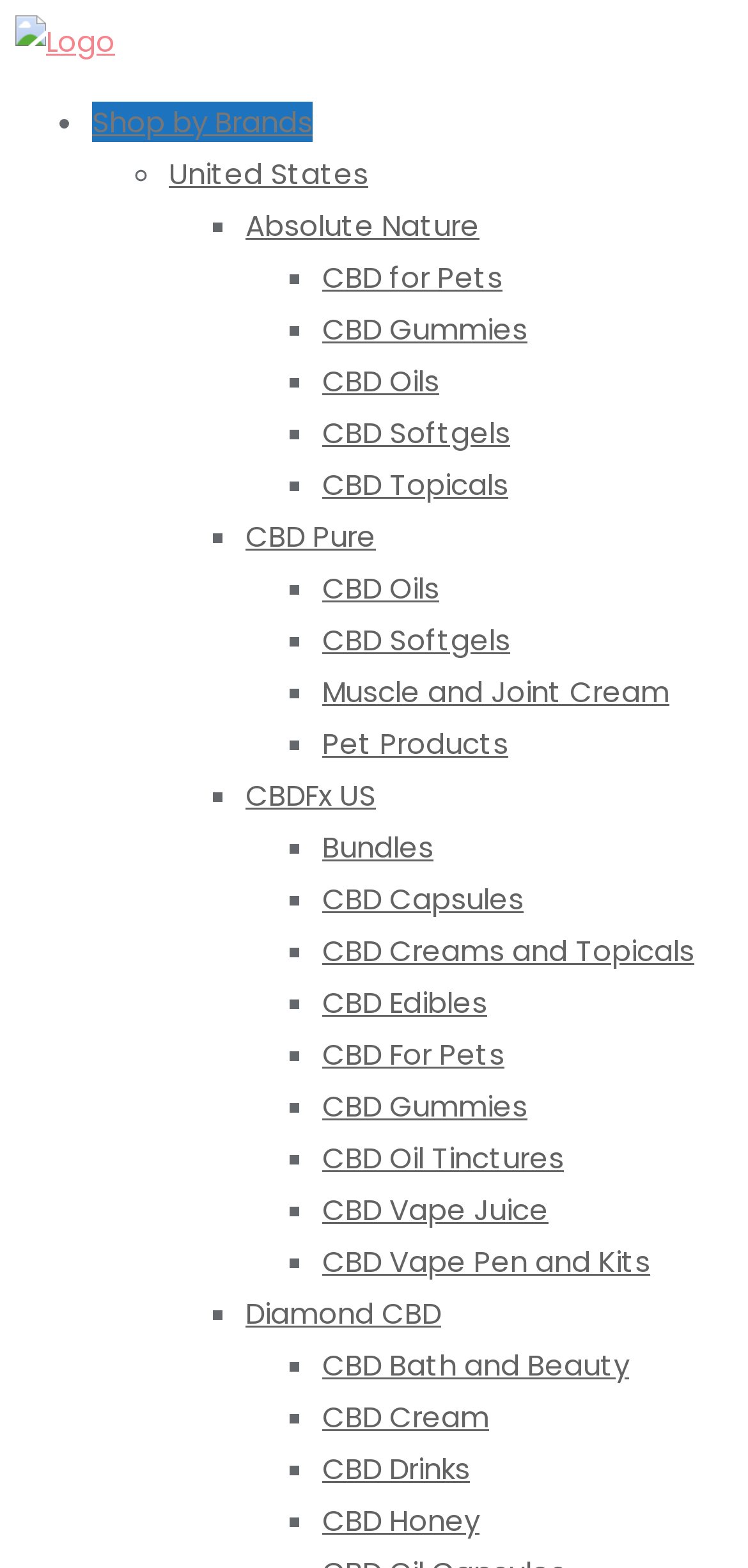Locate the bounding box coordinates of the item that should be clicked to fulfill the instruction: "Click on the 'Logo' image".

[0.021, 0.01, 0.154, 0.043]